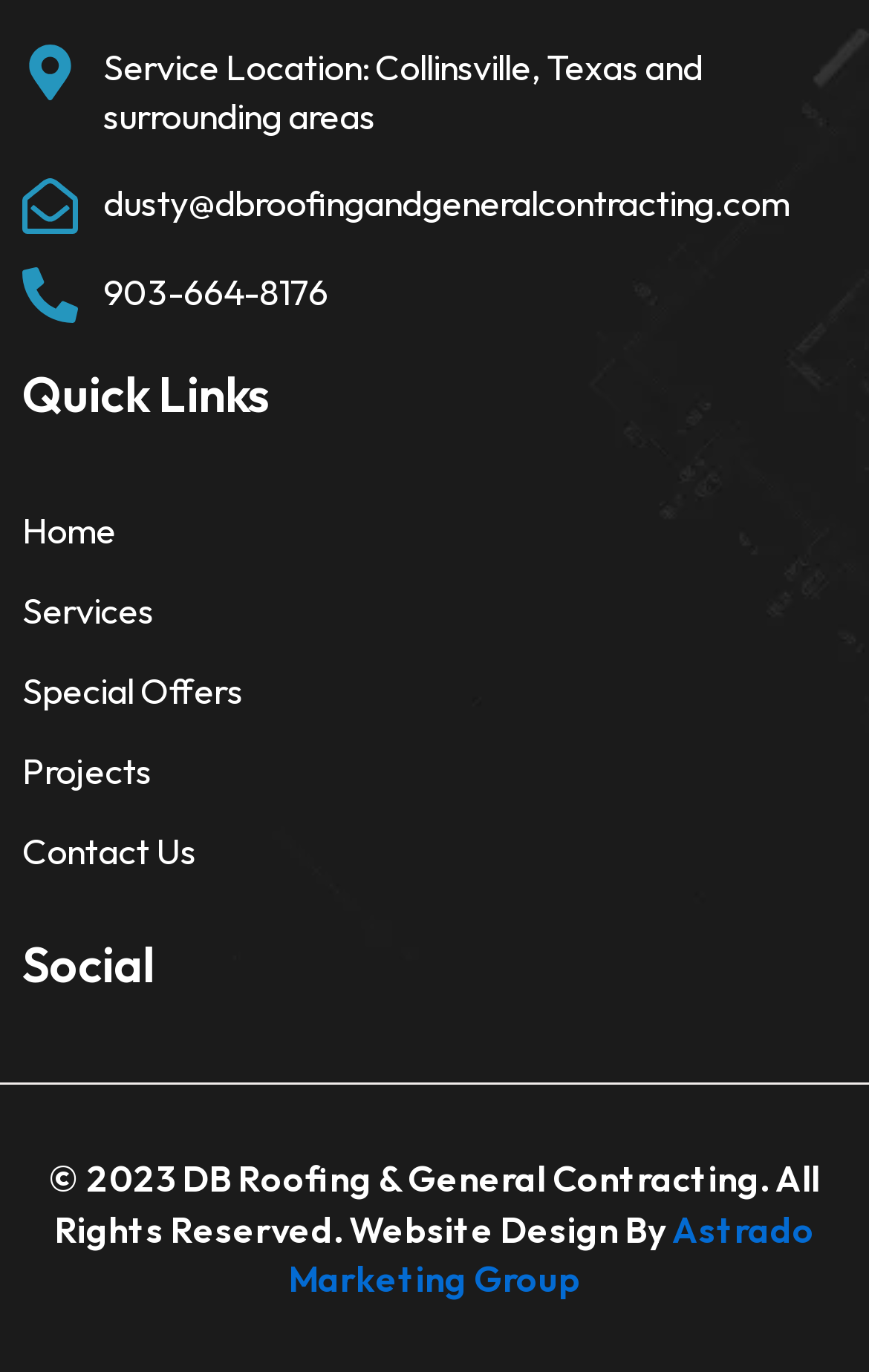Please examine the image and answer the question with a detailed explanation:
Who designed the website of DB Roofing & General Contracting?

The website designer can be found in the link element at the bottom of the webpage, which reads 'Website Design By Astrado Marketing Group'.